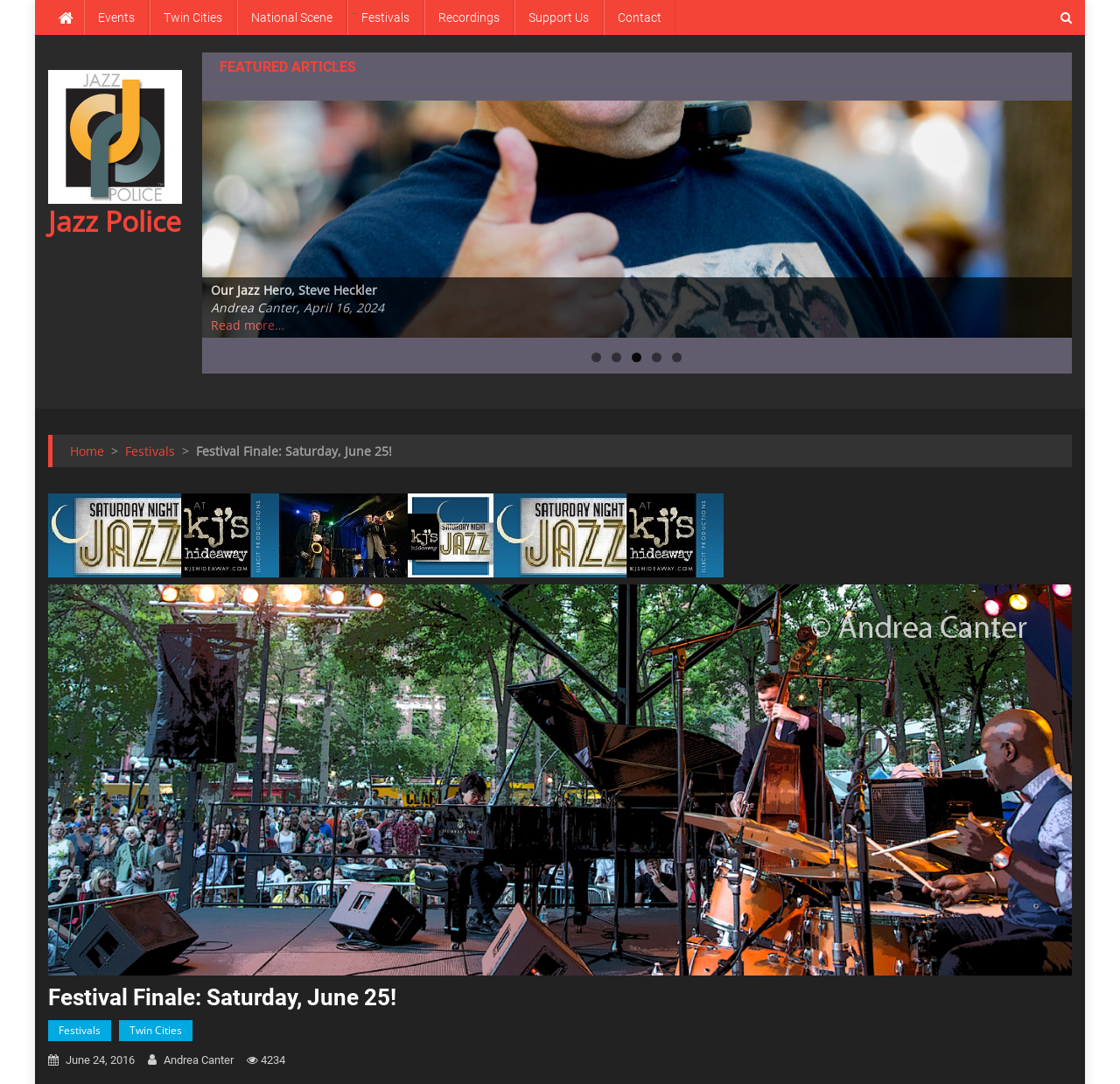Show the bounding box coordinates for the element that needs to be clicked to execute the following instruction: "Click on the 'Next' button". Provide the coordinates in the form of four float numbers between 0 and 1, i.e., [left, top, right, bottom].

[0.973, 0.186, 0.996, 0.21]